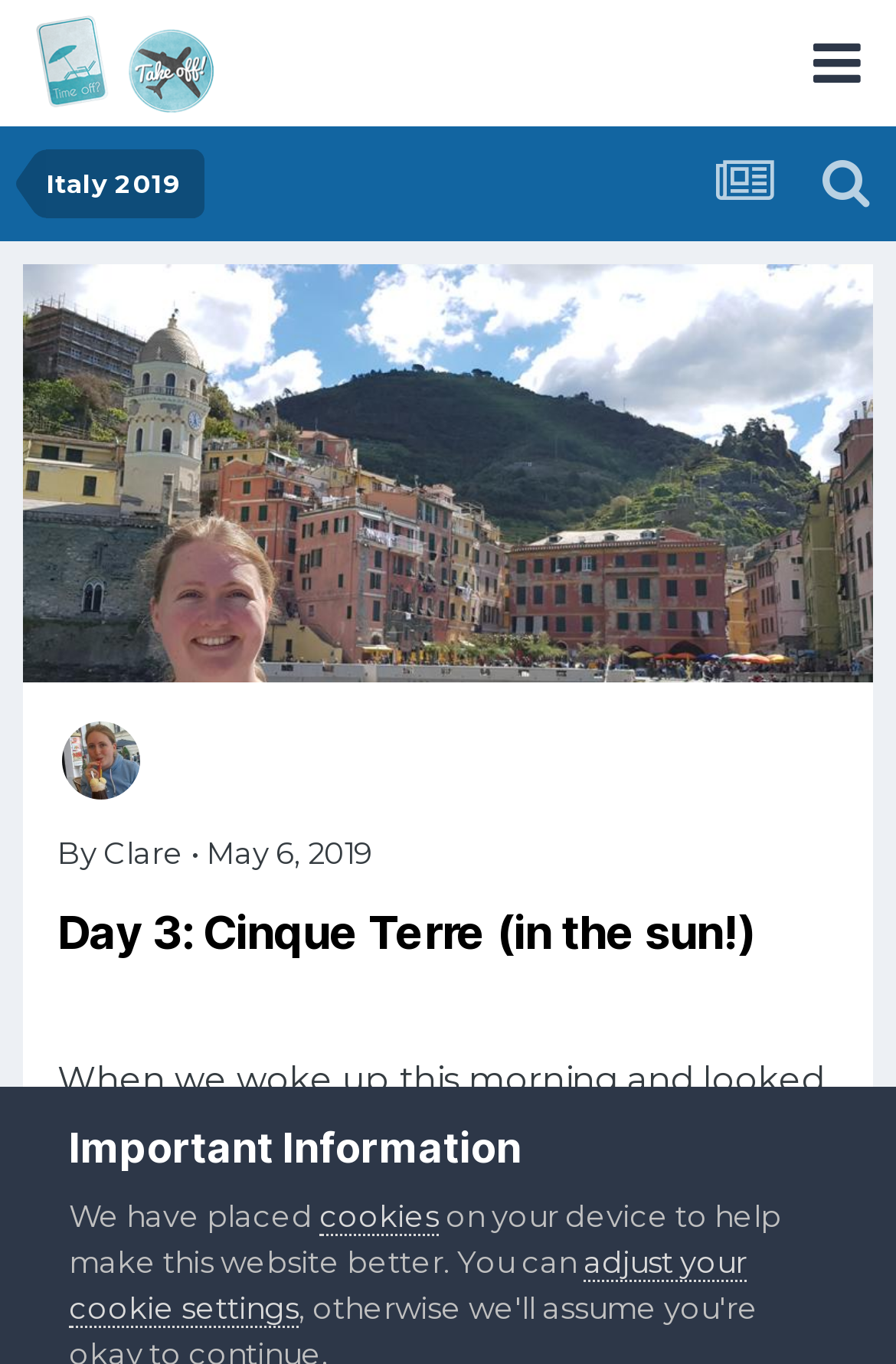Generate the text content of the main headline of the webpage.

Day 3: Cinque Terre (in the sun!)